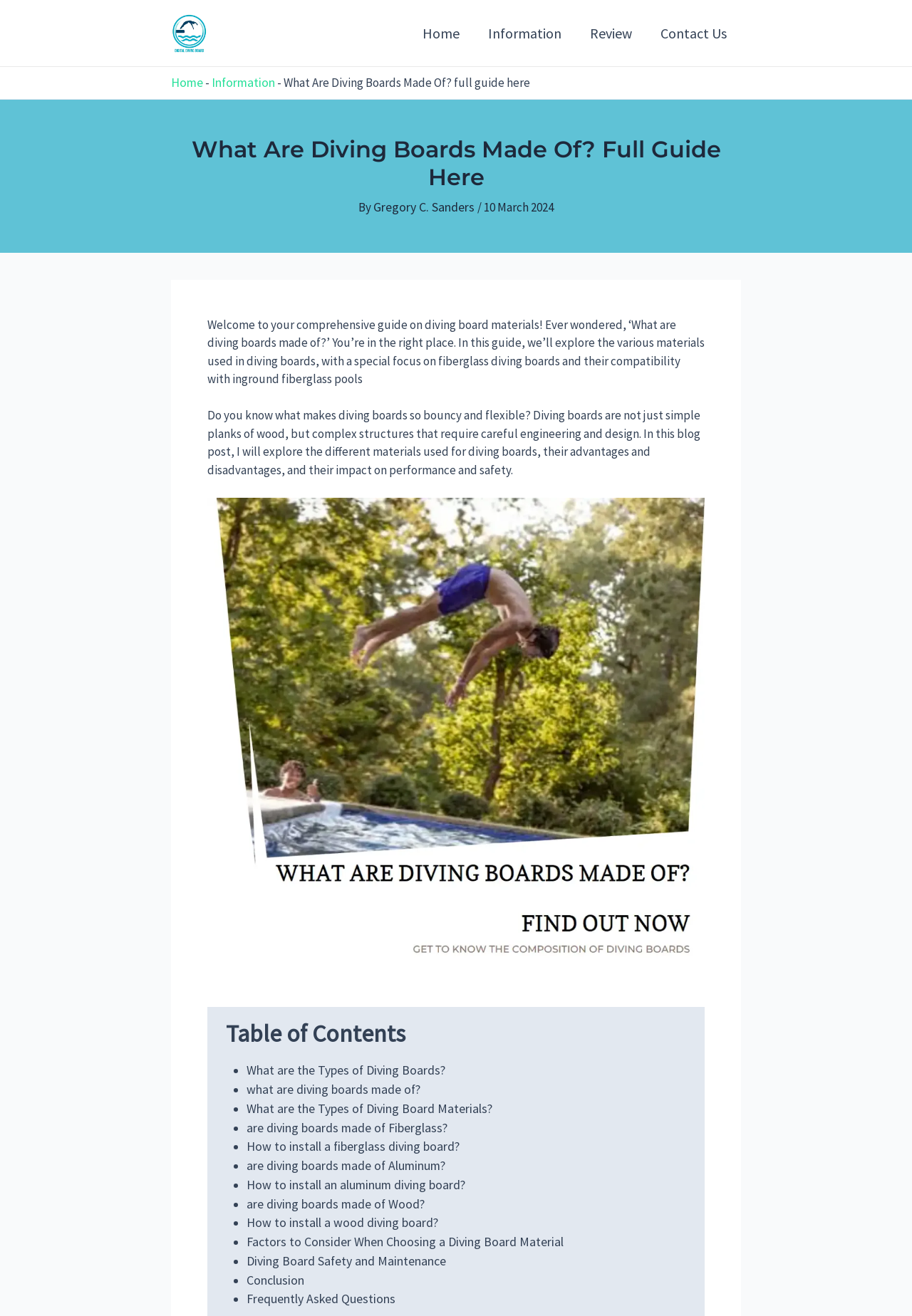Elaborate on the different components and information displayed on the webpage.

This webpage is a comprehensive guide to diving boards, focusing on the materials used to make them. At the top left corner, there is a logo image with a link to "Diving board Png logo". Next to it, there is a navigation menu with links to "Home", "Information", "Review", and "Contact Us". Below the logo, there is a breadcrumbs navigation menu showing the current page's location, with links to "Home" and "Information".

The main content of the page starts with a heading "What Are Diving Boards Made Of? Full Guide Here" followed by the author's name "Gregory C. Sanders" and the date "10 March 2024". The introduction text explains that the guide will explore the various materials used in diving boards, with a special focus on fiberglass diving boards and their compatibility with inground fiberglass pools.

Below the introduction, there are two paragraphs of text that provide an overview of diving boards, their engineering, and design. The first paragraph explains that diving boards are not just simple planks of wood, but complex structures that require careful engineering and design. The second paragraph introduces the different materials used for diving boards, their advantages and disadvantages, and their impact on performance and safety.

Following the text, there is a large image with a caption "What Are Diving Boards Made Of? Find Out Now". Below the image, there is a table of contents navigation menu with links to various sections of the guide, including "What are the Types of Diving Boards?", "What are the Types of Diving Board Materials?", "Are diving boards made of Fiberglass?", and several others.

The rest of the page is dedicated to the detailed guide, with sections and subsections exploring the different materials used in diving boards, their installation, safety, and maintenance. The page has a total of 14 sections, each with a descriptive title and a link to jump to that section.